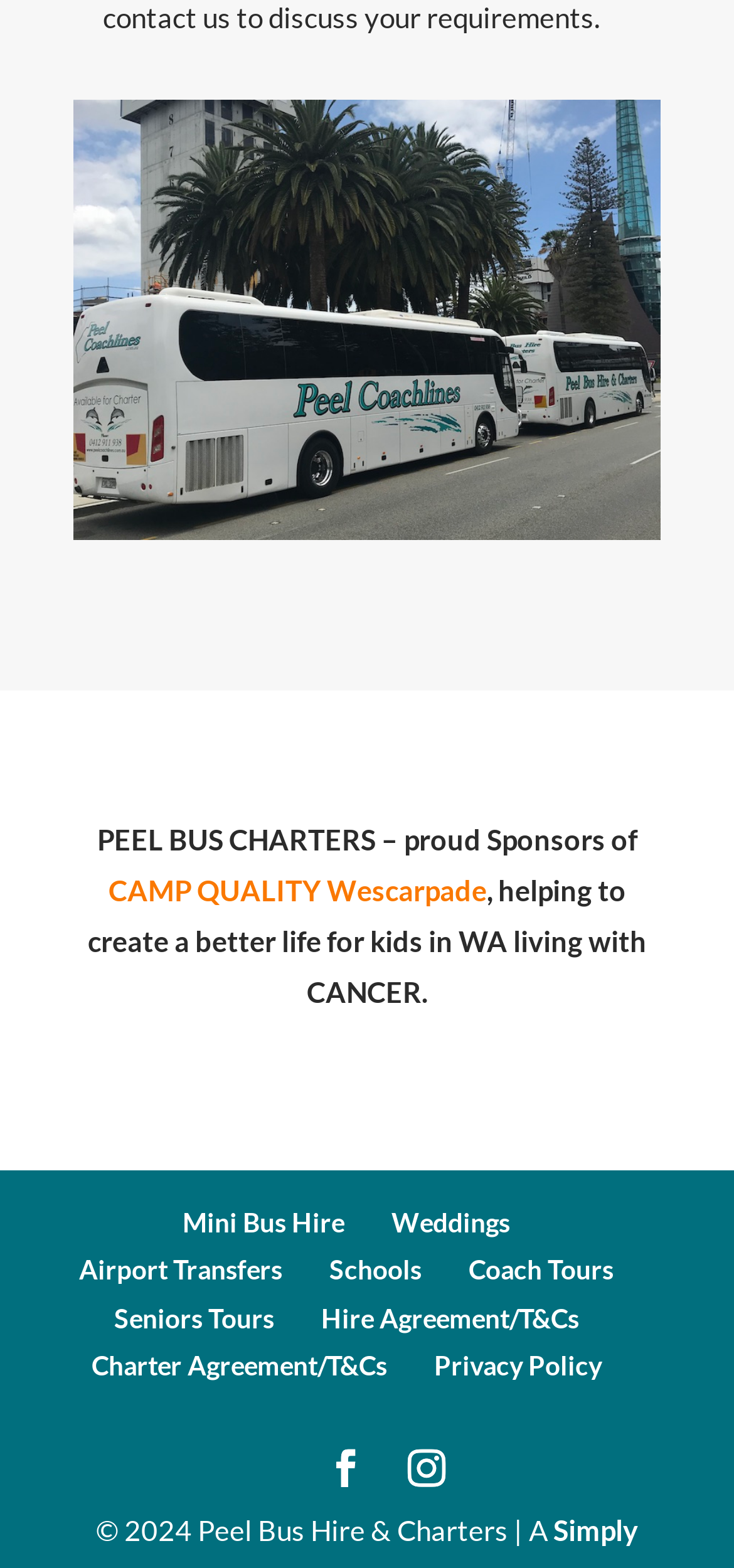Who does the company support?
From the image, respond using a single word or phrase.

Camp Quality Wescarpade